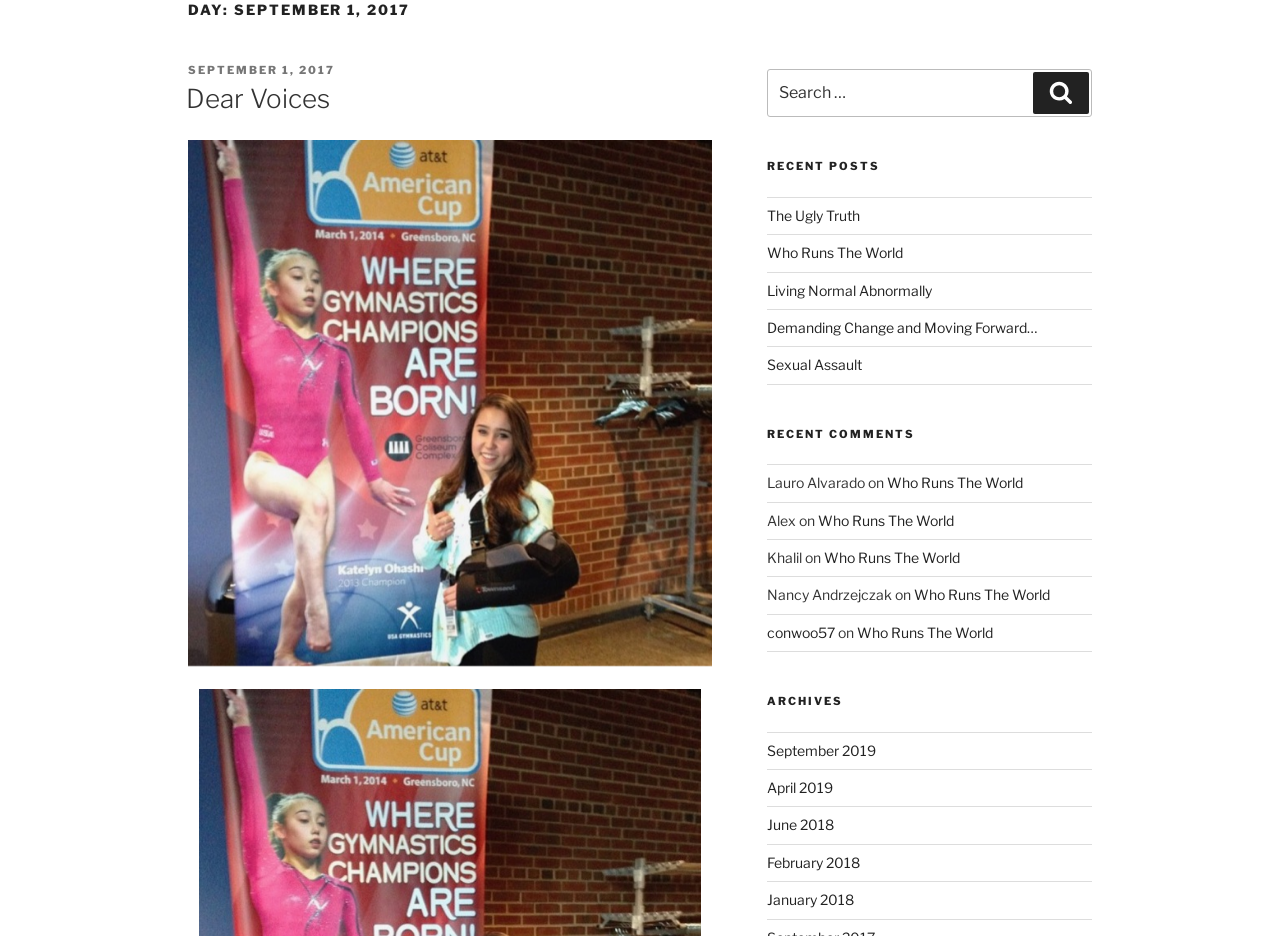Pinpoint the bounding box coordinates for the area that should be clicked to perform the following instruction: "Read the article 'Dear Voices'".

[0.147, 0.087, 0.556, 0.126]